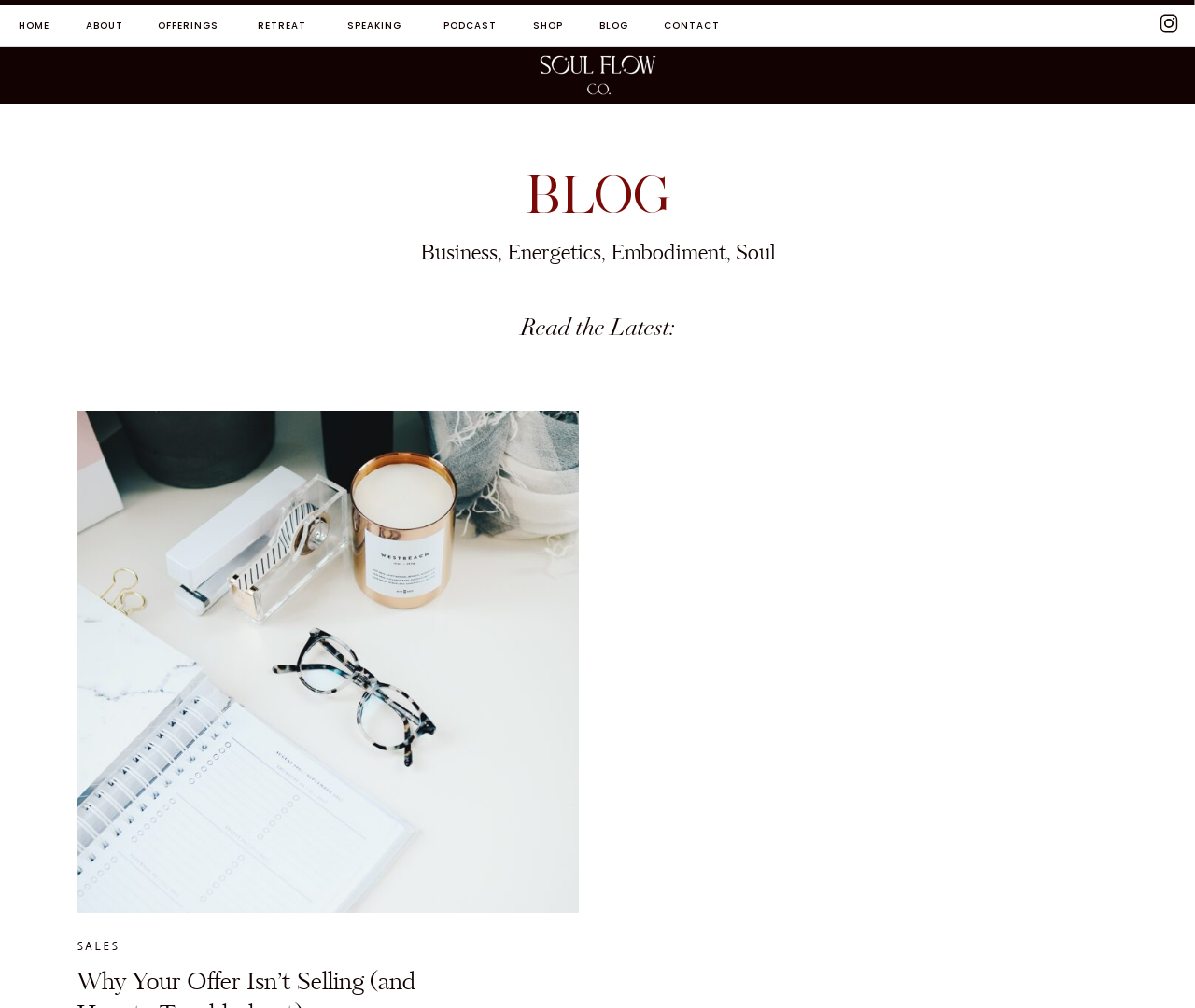Please identify the bounding box coordinates of the clickable area that will fulfill the following instruction: "visit the blog". The coordinates should be in the format of four float numbers between 0 and 1, i.e., [left, top, right, bottom].

[0.5, 0.018, 0.527, 0.034]